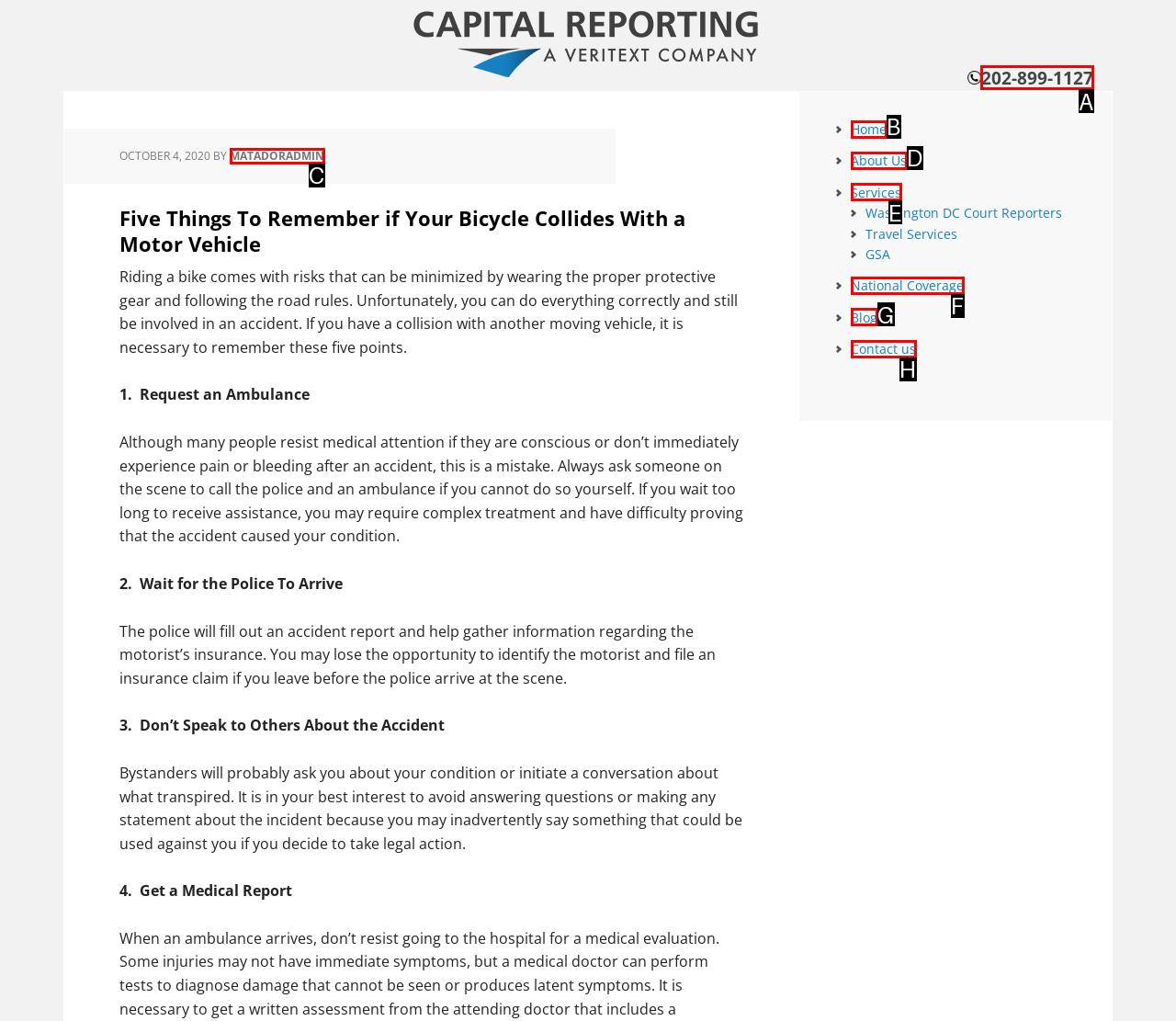Among the marked elements in the screenshot, which letter corresponds to the UI element needed for the task: Click the phone number to call?

A